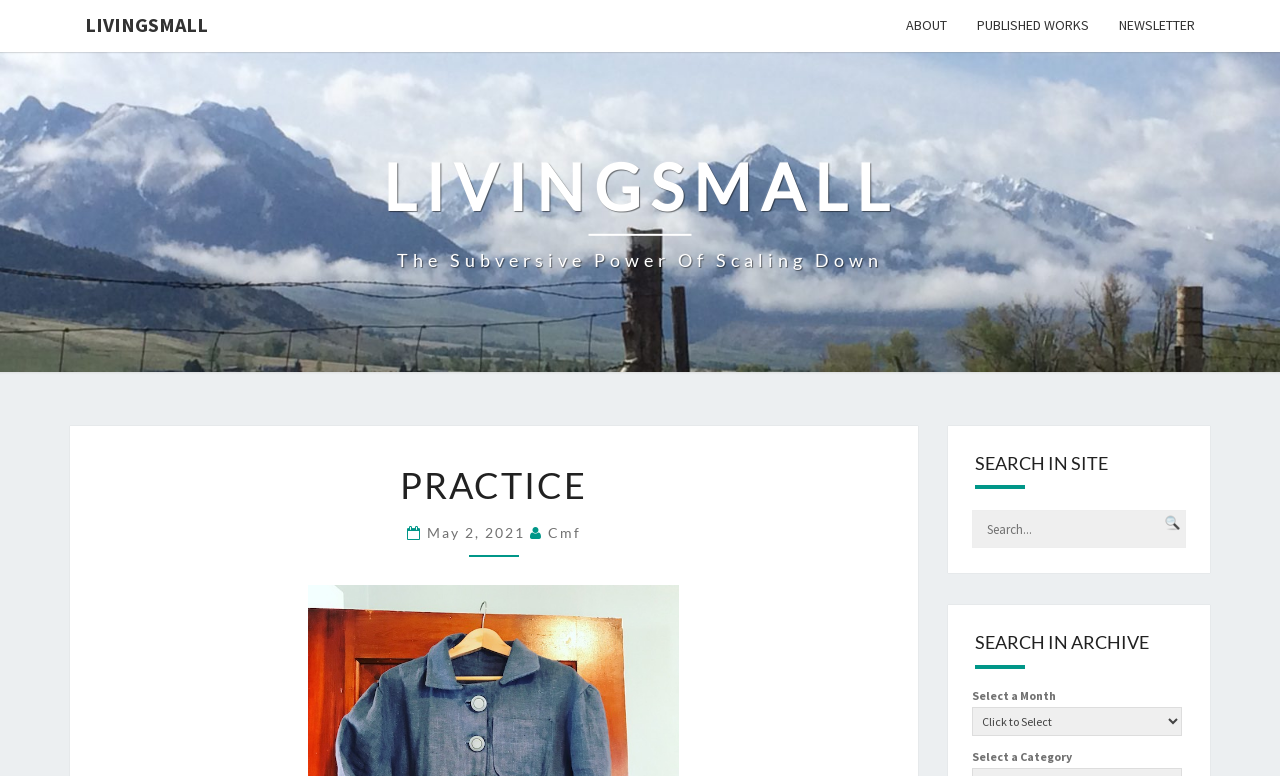Answer the question with a single word or phrase: 
What is the name of the practice?

LivingSmall